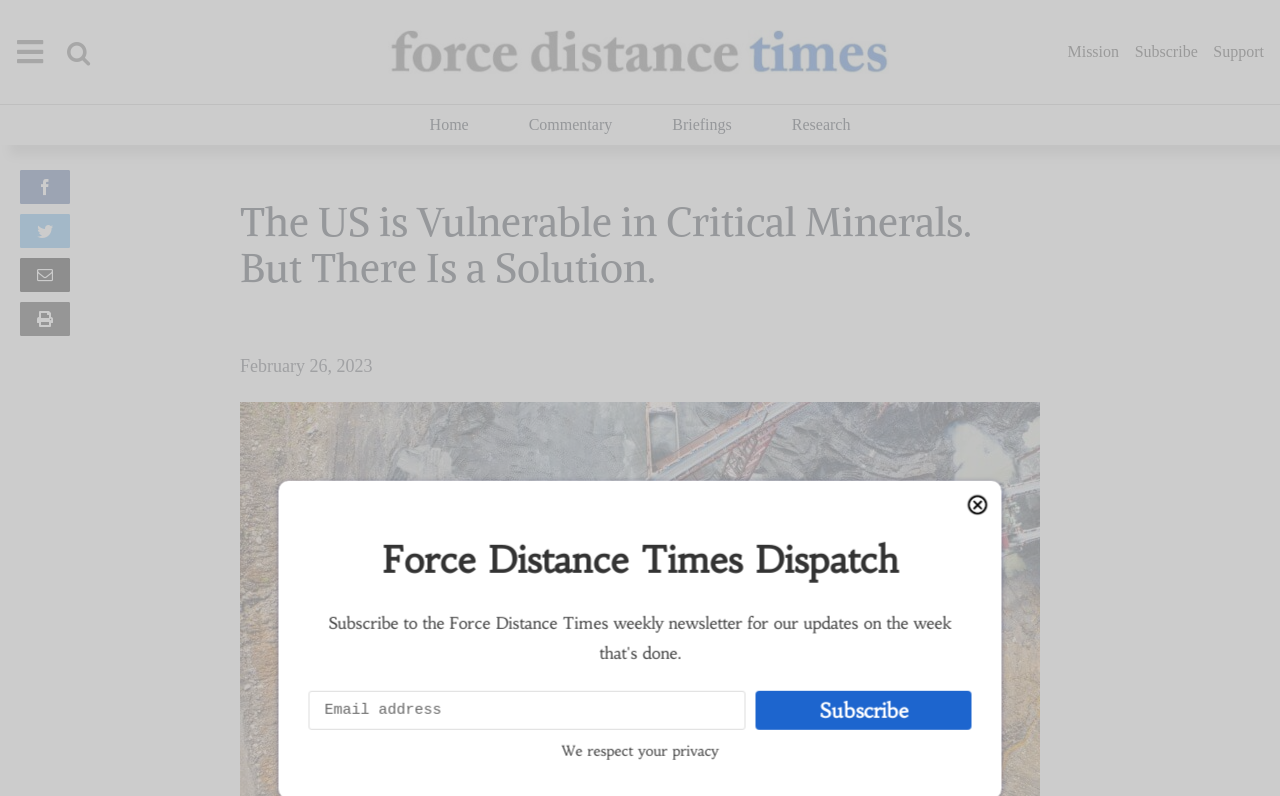What is the theme of the webpage?
Using the image, elaborate on the answer with as much detail as possible.

The webpage's heading mentions 'Critical Minerals' and the meta description also talks about the US being import dependent for critical minerals, indicating that the theme of the webpage is related to critical minerals.